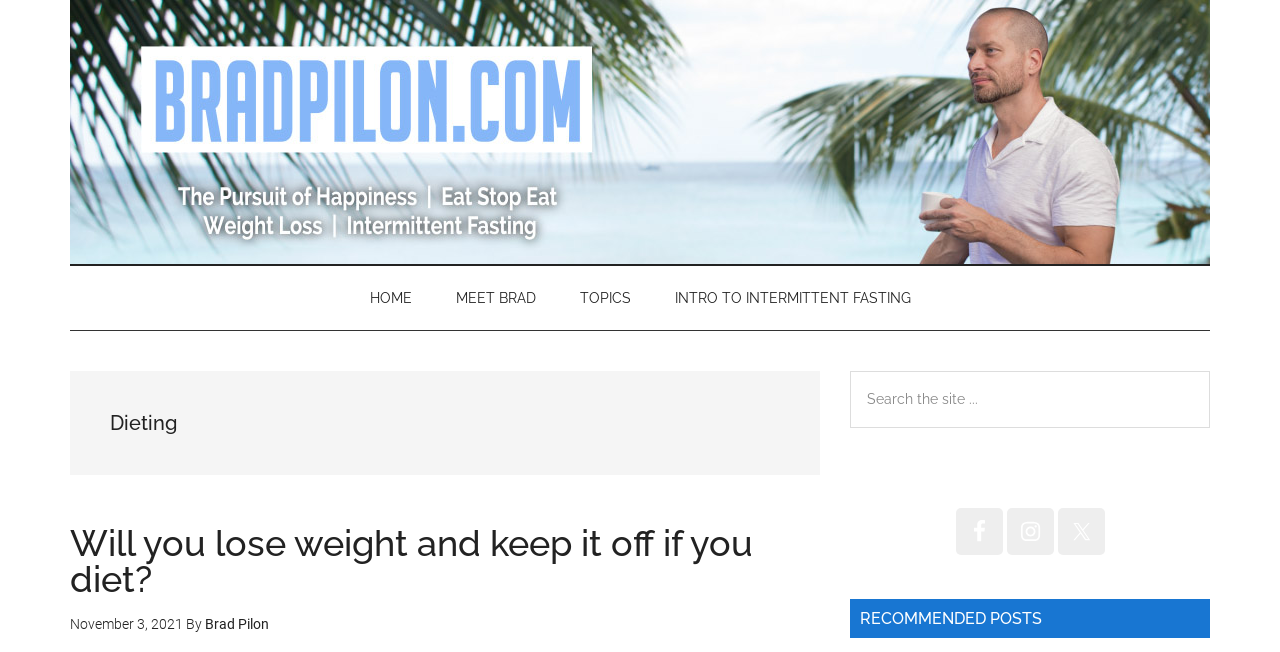Determine the coordinates of the bounding box for the clickable area needed to execute this instruction: "View RECOMMENDED POSTS".

[0.664, 0.918, 0.945, 0.978]